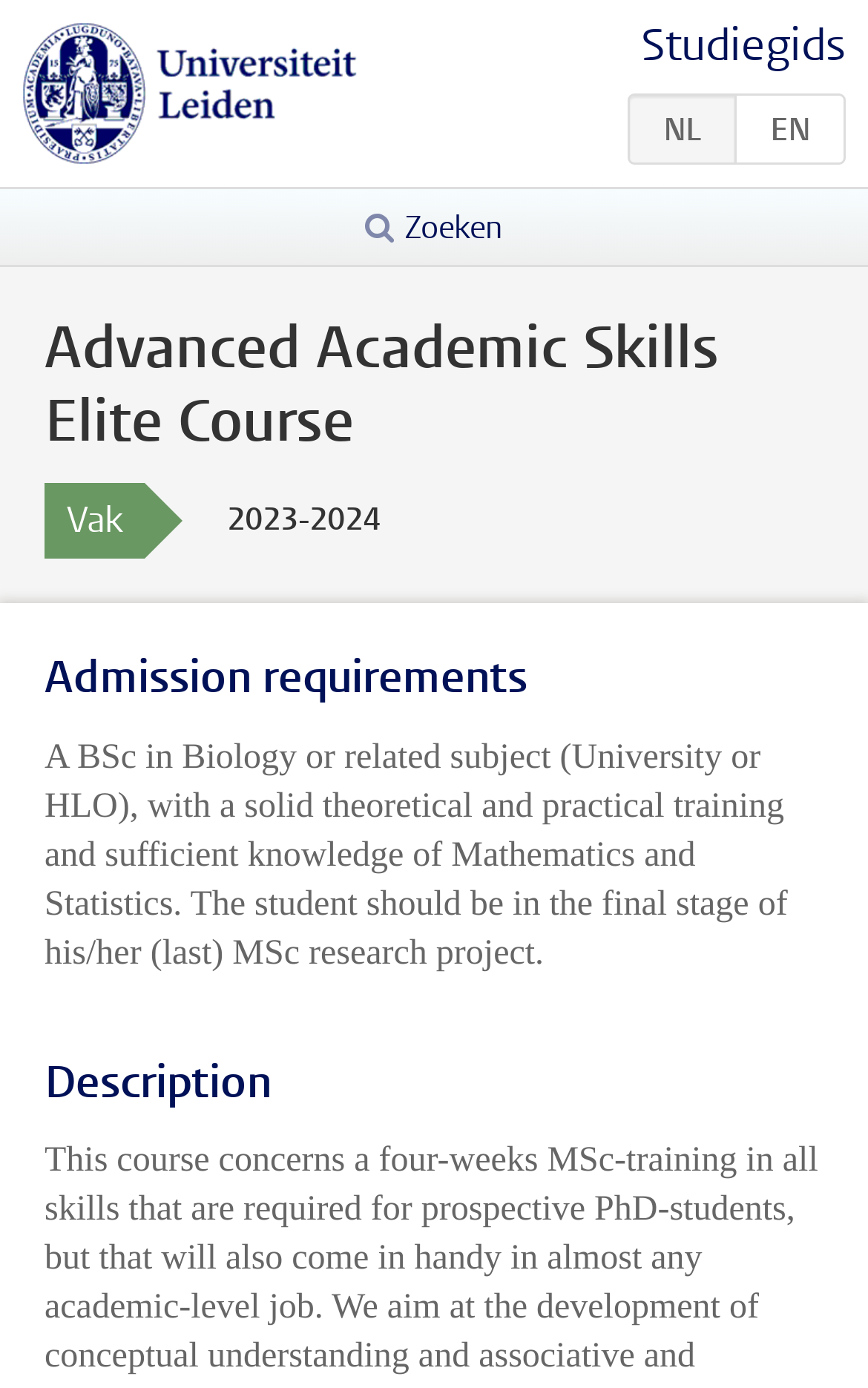Answer with a single word or phrase: 
What is the search button icon?

